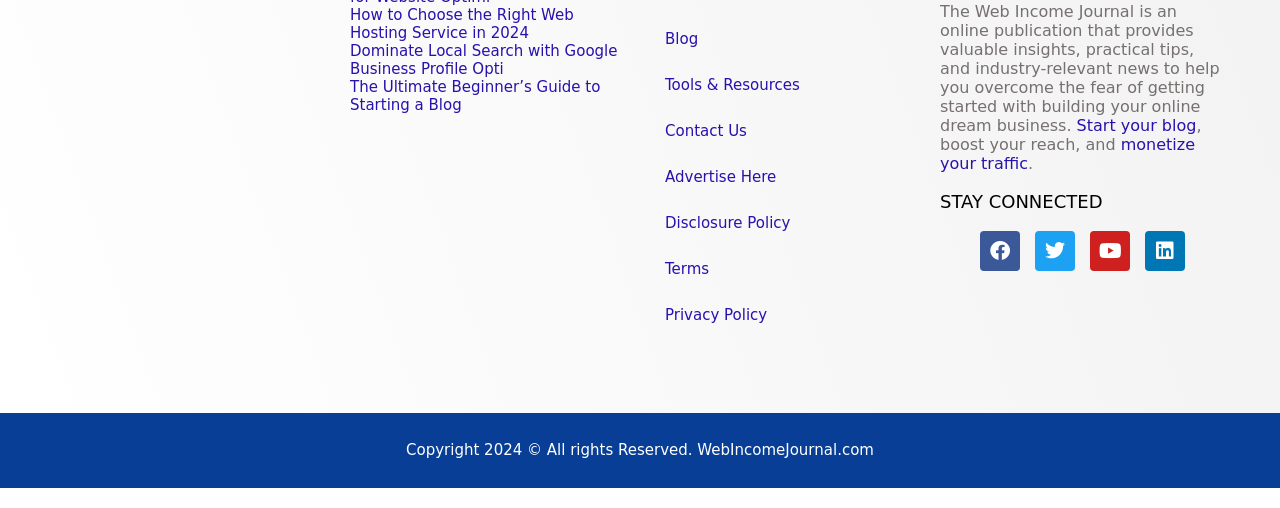Highlight the bounding box coordinates of the element you need to click to perform the following instruction: "Get more information about 'Black and White Goldendoodle puppies for sale'."

None